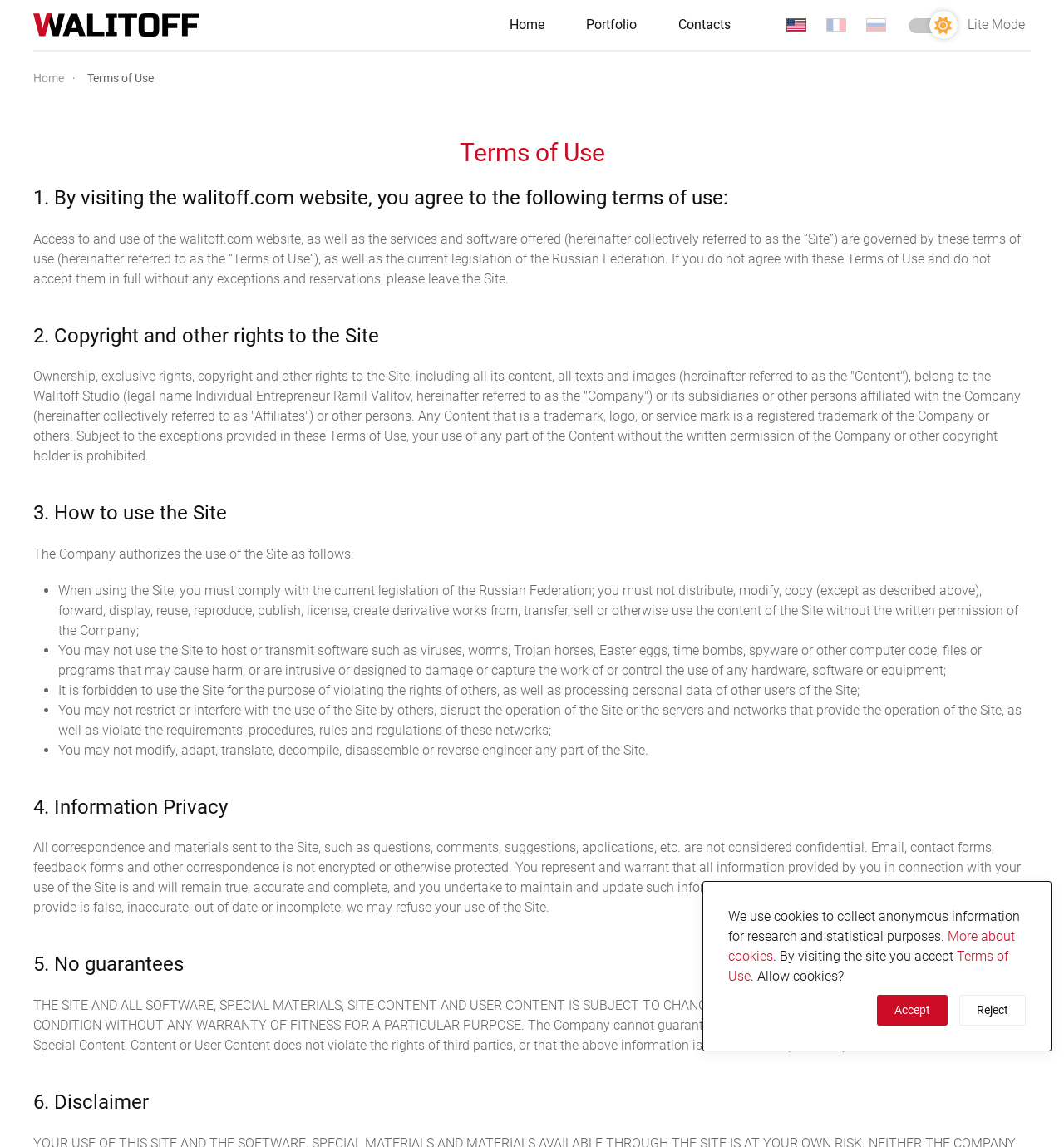Locate the bounding box coordinates of the region to be clicked to comply with the following instruction: "Change language to English". The coordinates must be four float numbers between 0 and 1, in the form [left, top, right, bottom].

[0.733, 0.01, 0.764, 0.033]